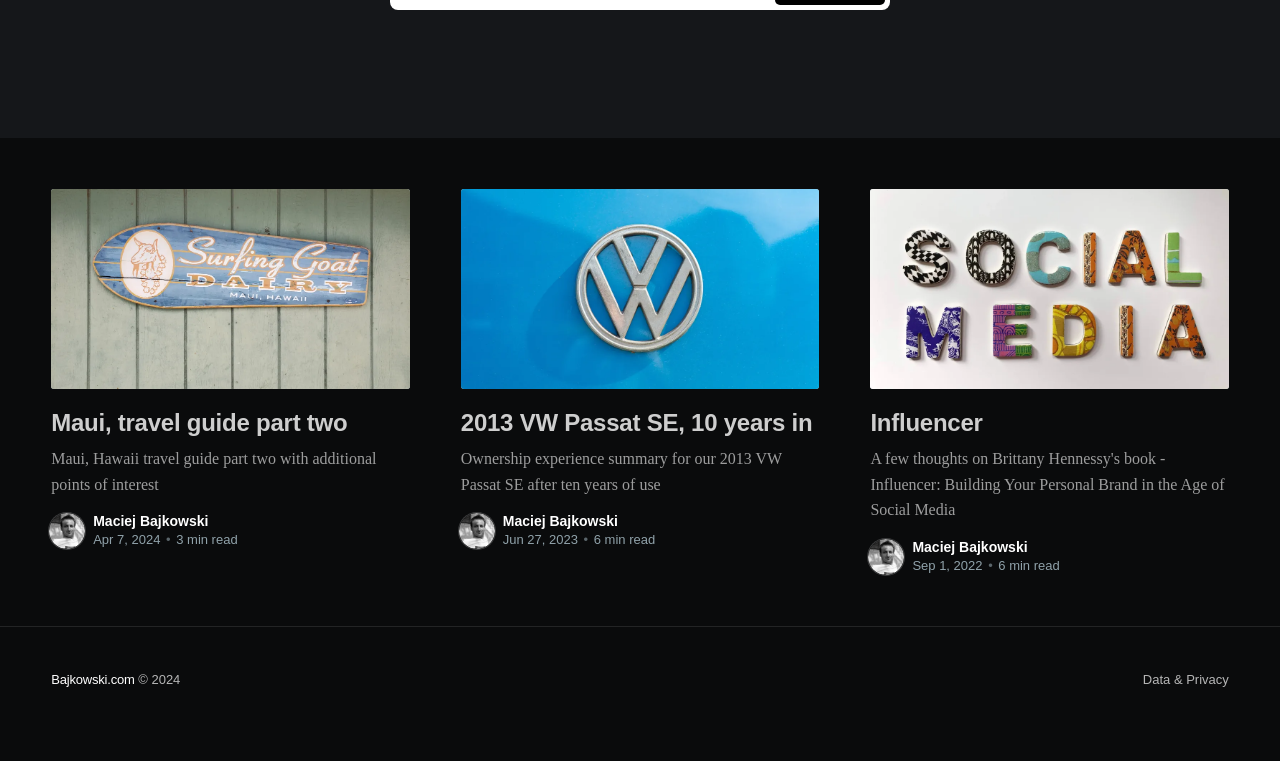Please identify the bounding box coordinates of the area that needs to be clicked to fulfill the following instruction: "view August 2022."

None